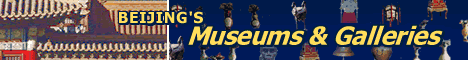What is displayed on the right side of the banner?
Look at the image and answer the question with a single word or phrase.

Artistic artifacts and sculptures